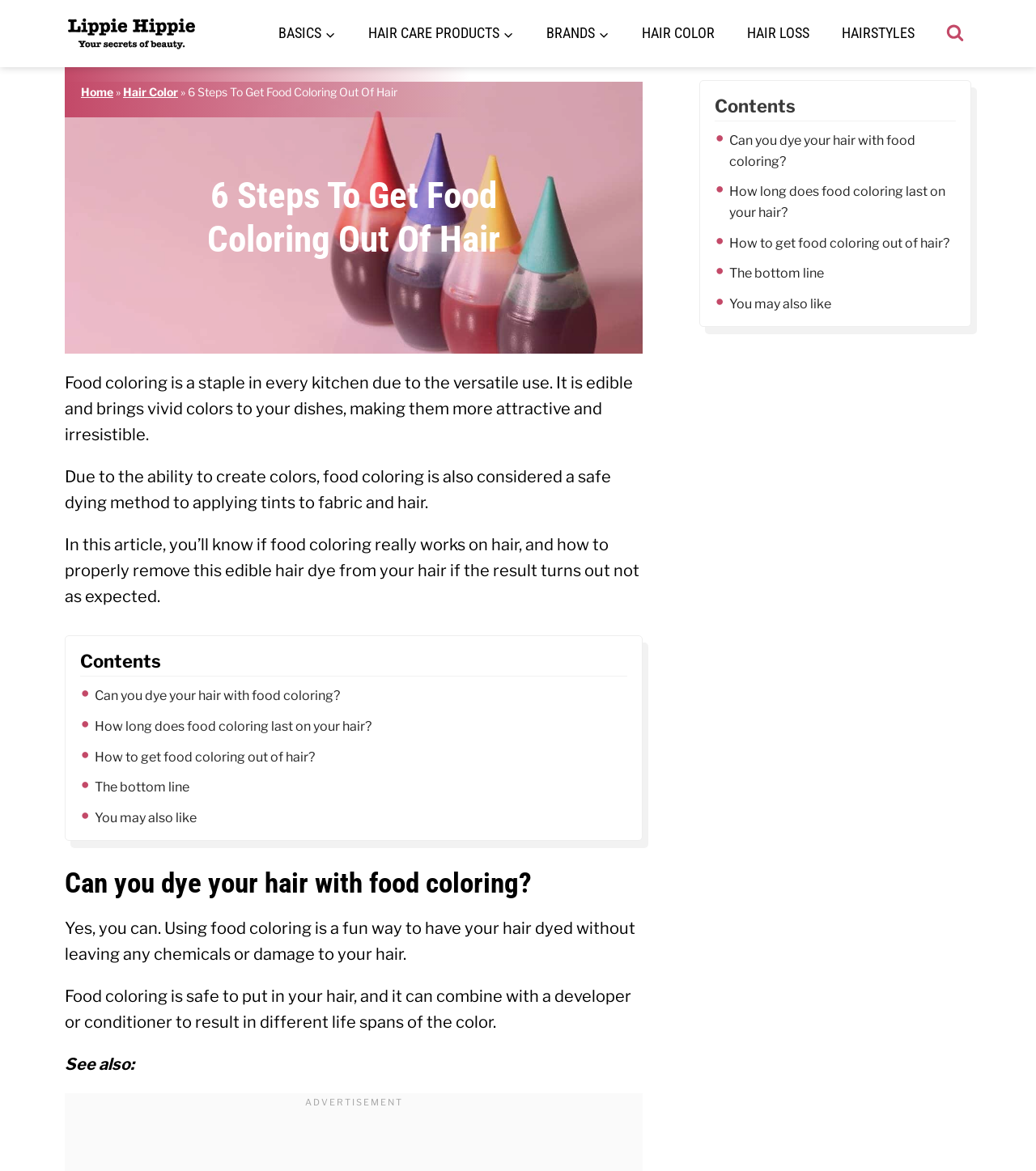Pinpoint the bounding box coordinates of the clickable element to carry out the following instruction: "Scroll to top."

[0.958, 0.848, 0.977, 0.864]